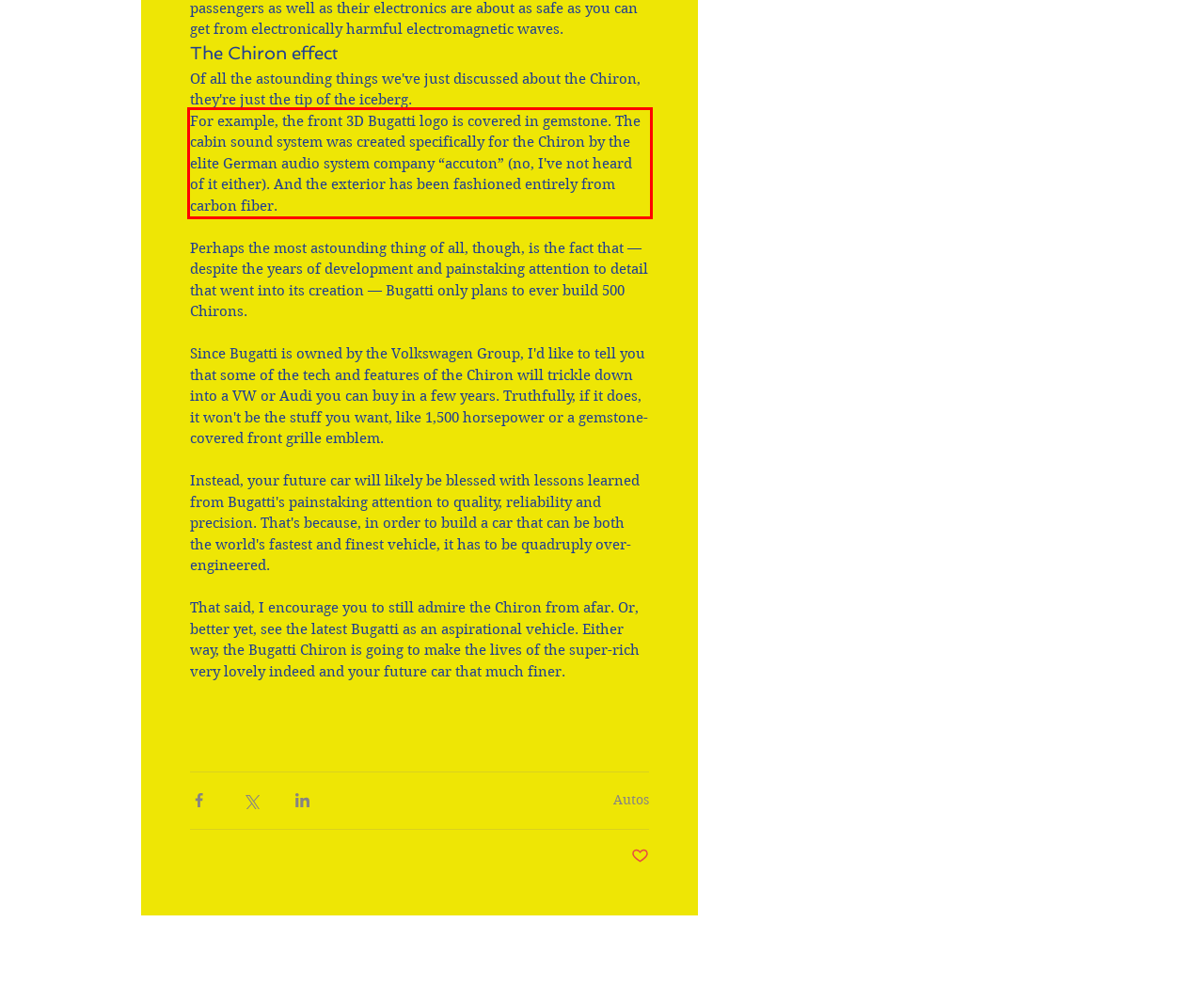Please identify and extract the text content from the UI element encased in a red bounding box on the provided webpage screenshot.

For example, the front 3D Bugatti logo is covered in gemstone. The cabin sound system was created specifically for the Chiron by the elite German audio system company “accuton” (no, I've not heard of it either). And the exterior has been fashioned entirely from carbon fiber.